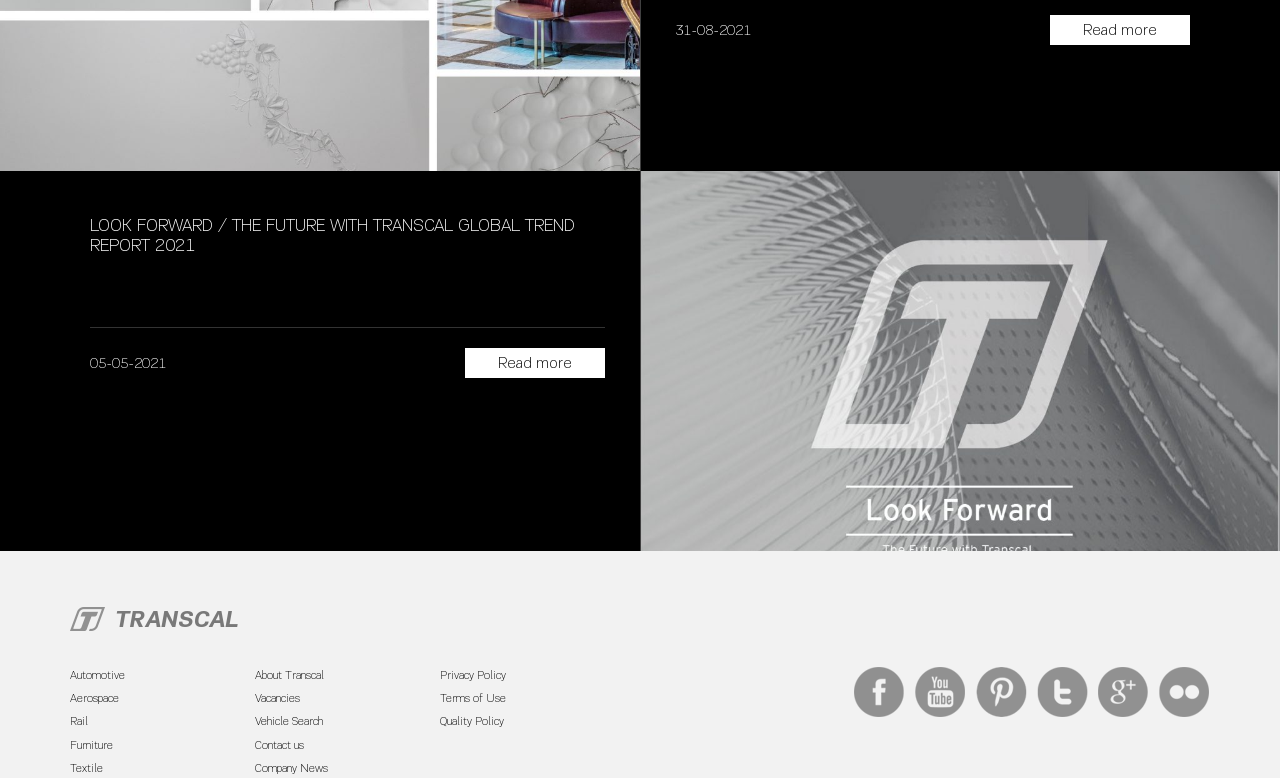Locate the bounding box coordinates of the region to be clicked to comply with the following instruction: "View company news". The coordinates must be four float numbers between 0 and 1, in the form [left, top, right, bottom].

[0.199, 0.978, 0.256, 0.996]